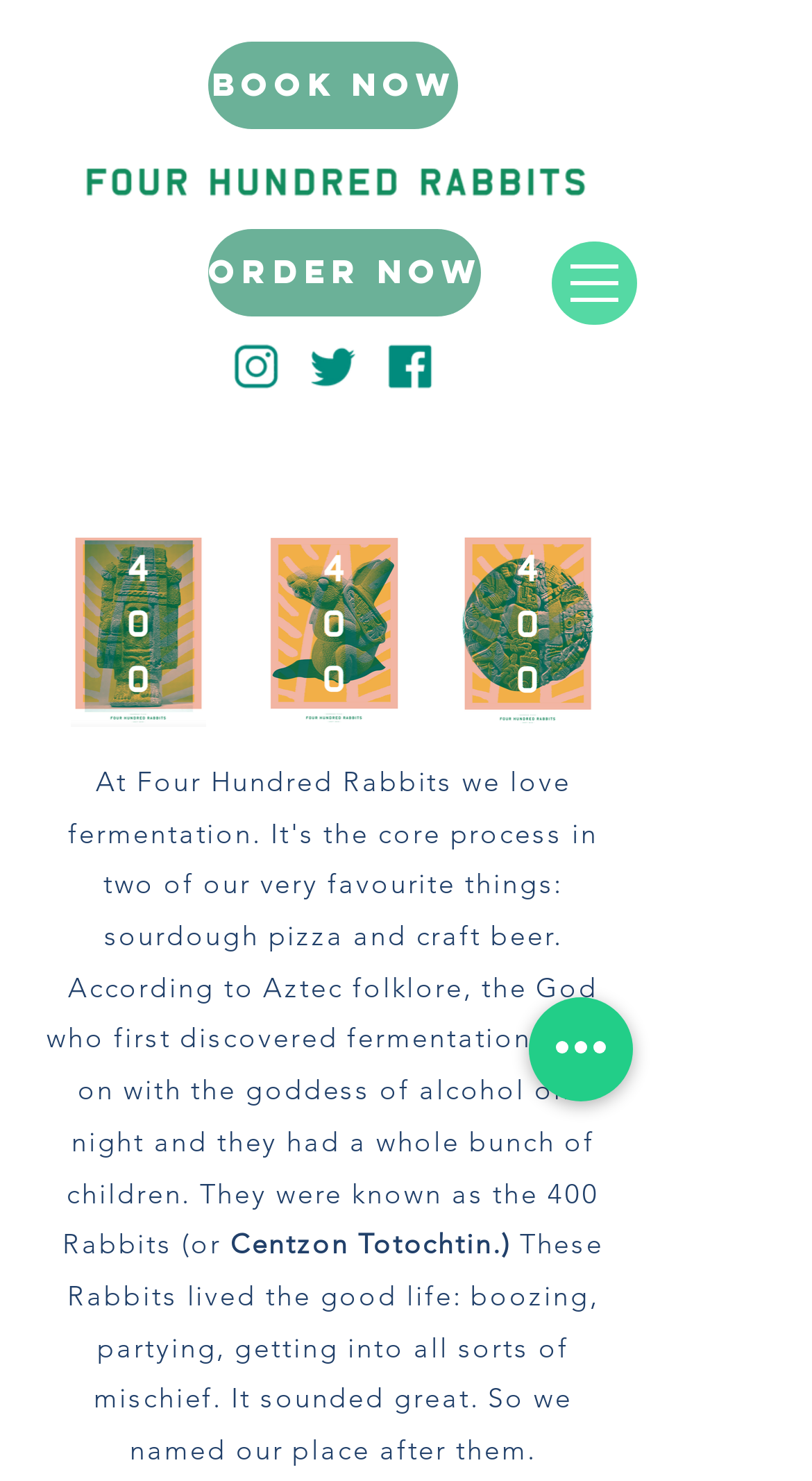Can you look at the image and give a comprehensive answer to the question:
How many buttons are there in the navigation section?

I examined the navigation section and found a single button with a popup menu.